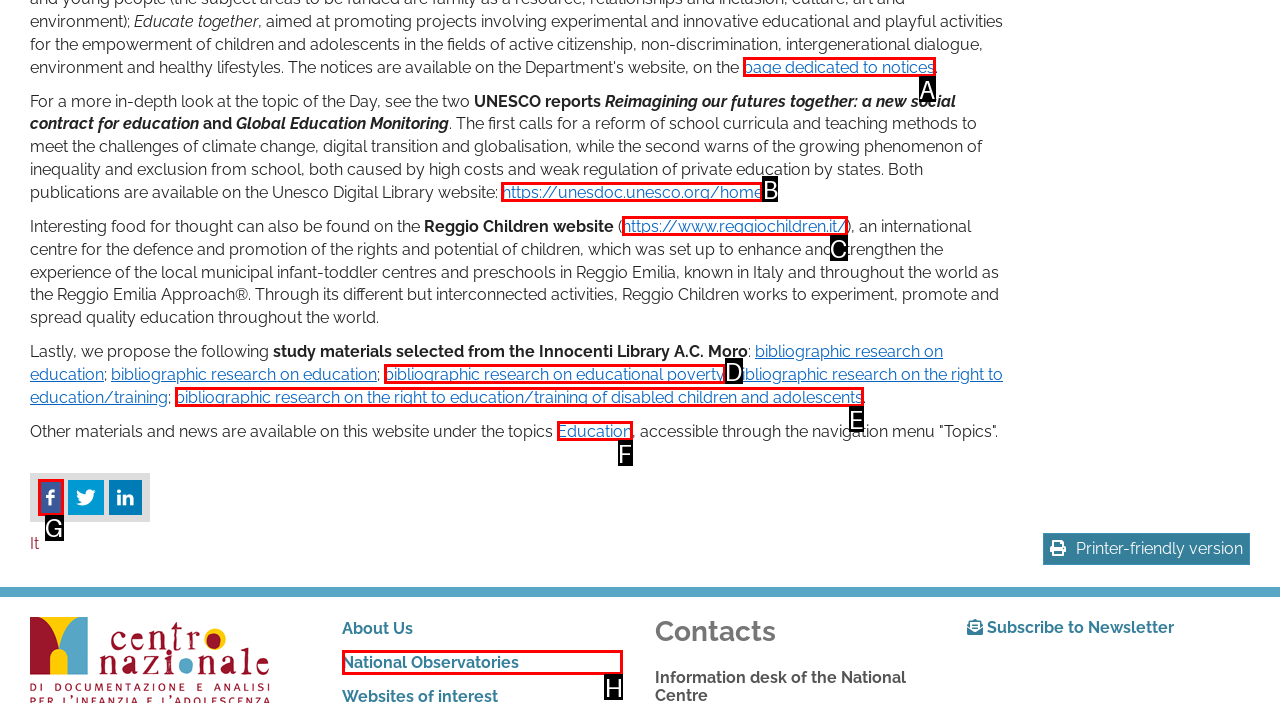Which HTML element should be clicked to complete the following task: Read the UNESCO report?
Answer with the letter corresponding to the correct choice.

B